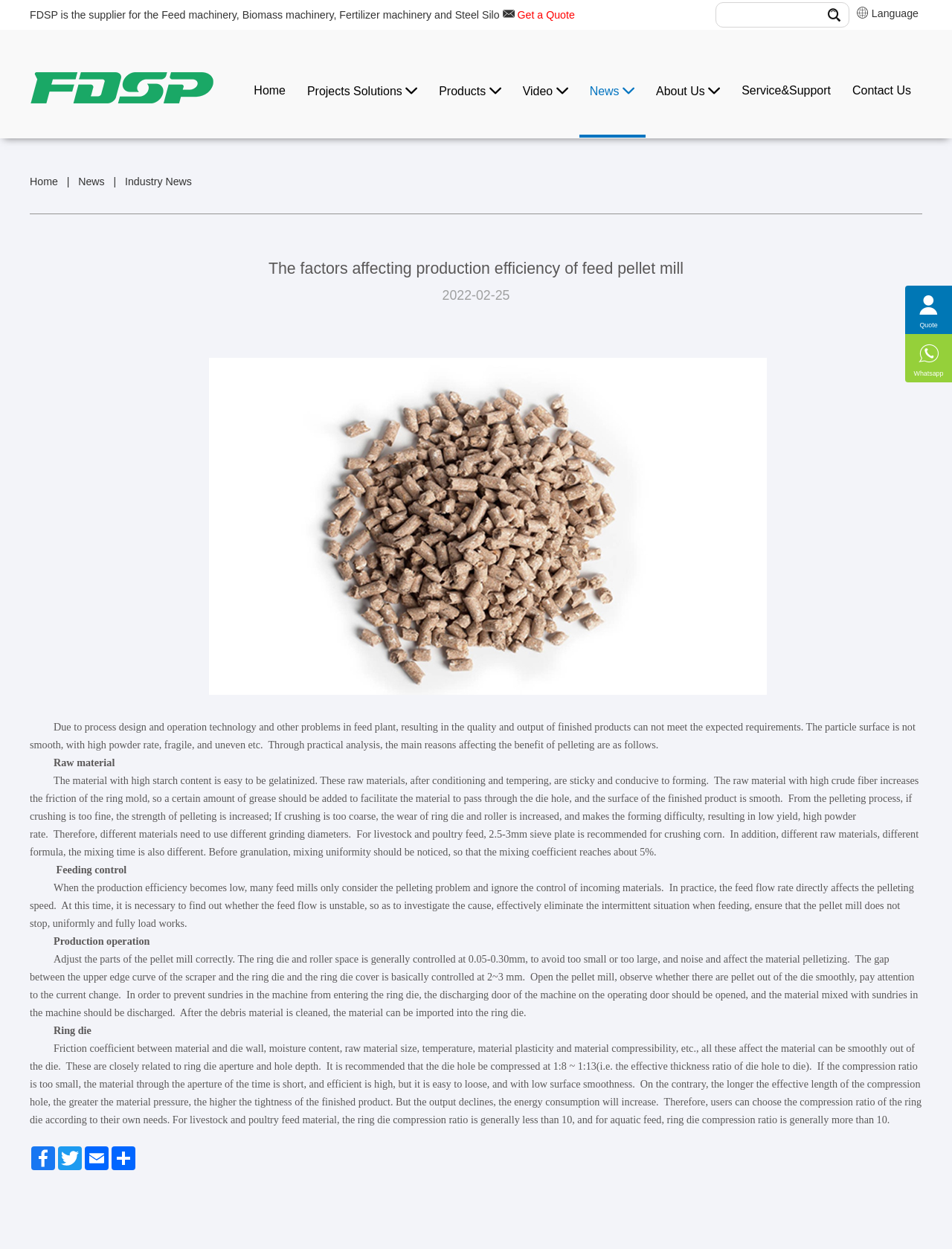Pinpoint the bounding box coordinates of the element you need to click to execute the following instruction: "Share this page". The bounding box should be represented by four float numbers between 0 and 1, in the format [left, top, right, bottom].

[0.116, 0.918, 0.144, 0.937]